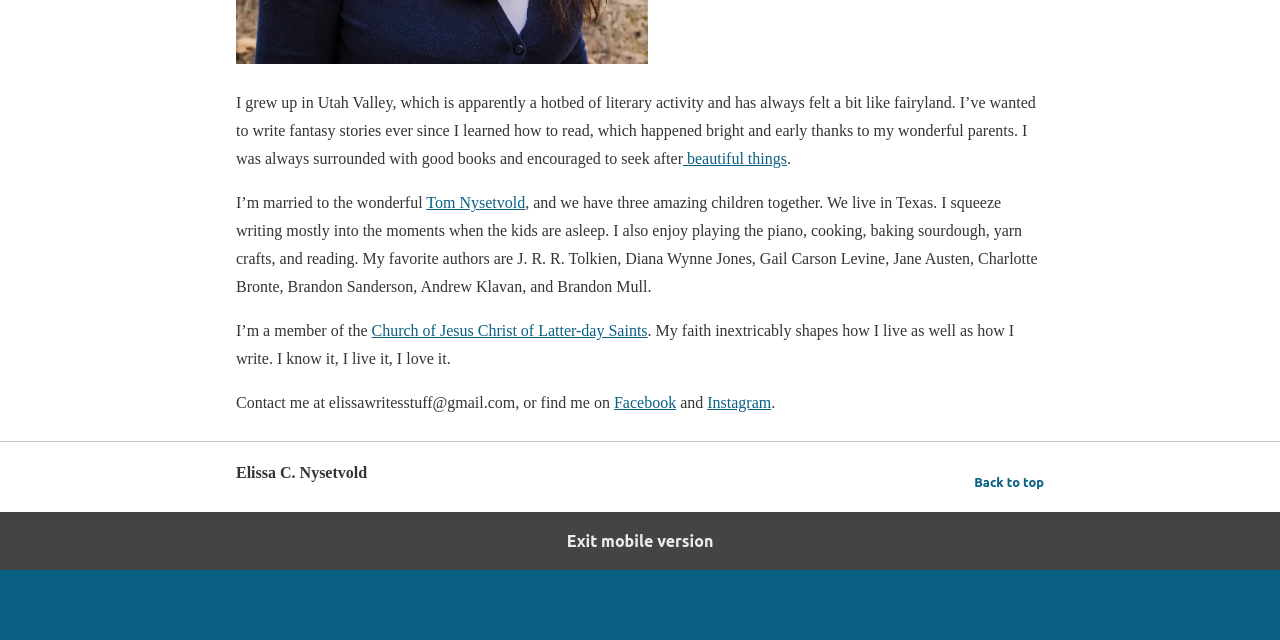Please provide the bounding box coordinates for the UI element as described: "Facebook". The coordinates must be four floats between 0 and 1, represented as [left, top, right, bottom].

[0.48, 0.616, 0.528, 0.642]